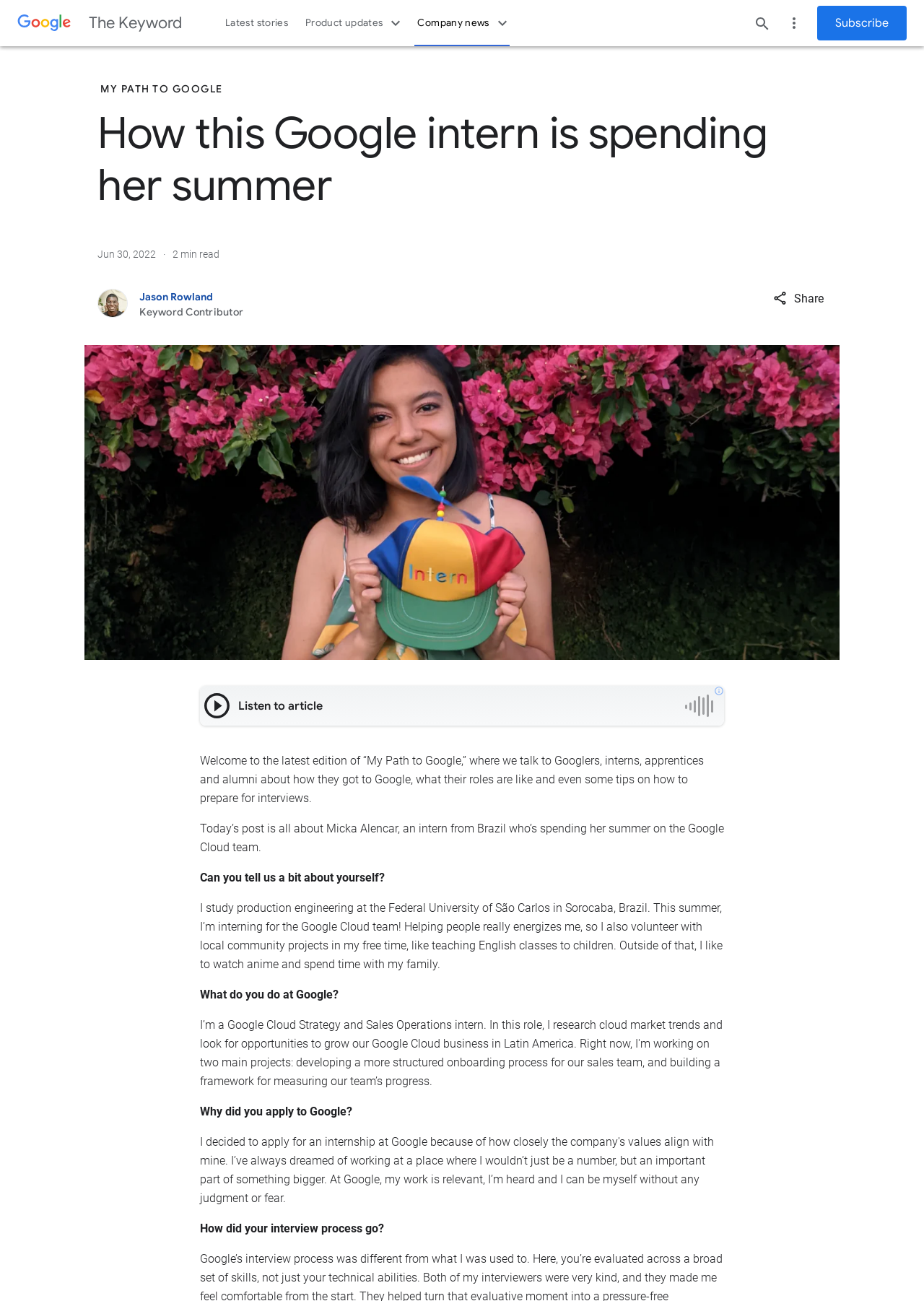Give a succinct answer to this question in a single word or phrase: 
What is the name of the article series that this post is a part of?

My Path to Google